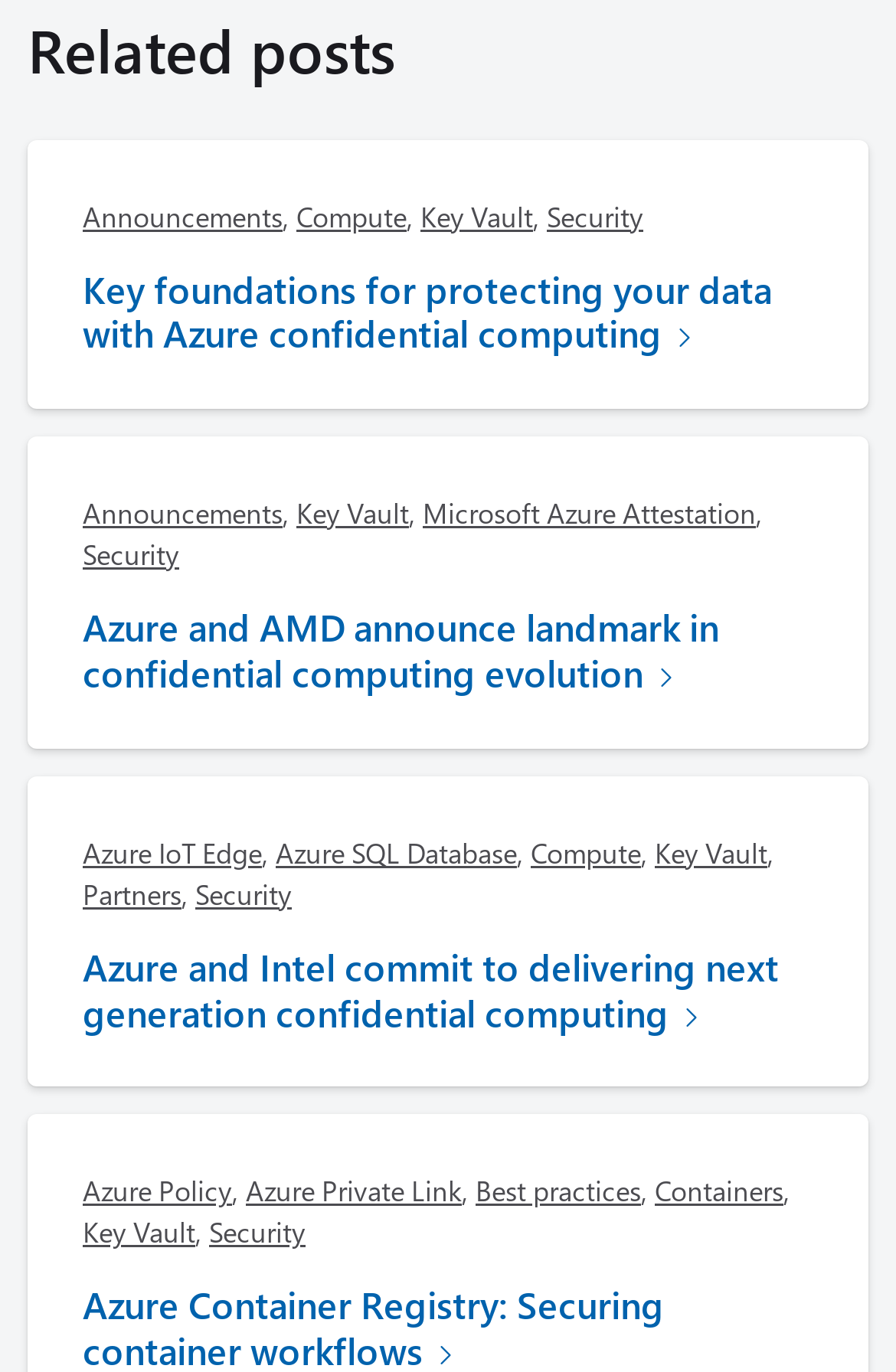Please locate the bounding box coordinates for the element that should be clicked to achieve the following instruction: "Learn about Azure and AMD announce landmark in confidential computing evolution". Ensure the coordinates are given as four float numbers between 0 and 1, i.e., [left, top, right, bottom].

[0.092, 0.439, 0.908, 0.505]